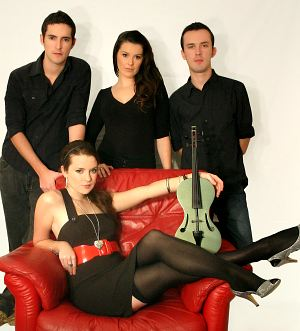Create a detailed narrative for the image.

The image features a quartet posed stylishly on a vibrant red couch, showcasing a distinct musical aesthetic. The group consists of two men and two women, all dressed in sleek black attire, conveying a sense of unity and professionalism. The woman in front poses confidently with one leg crossed over the other, wearing a black dress cinched at the waist with a bold red belt, adding a pop of color to the ensemble. She holds a green violin, which hints at their musical talent and connection to performance. The background is plain, focusing attention on the group's poised expressions and relaxed yet intentional postures, suggesting a blend of sophistication and approachability. This image likely represents the Bostocks, a family band recognized for their energetic performance style and contributions to the folk music scene, particularly noted for their recent appearances at festivals.